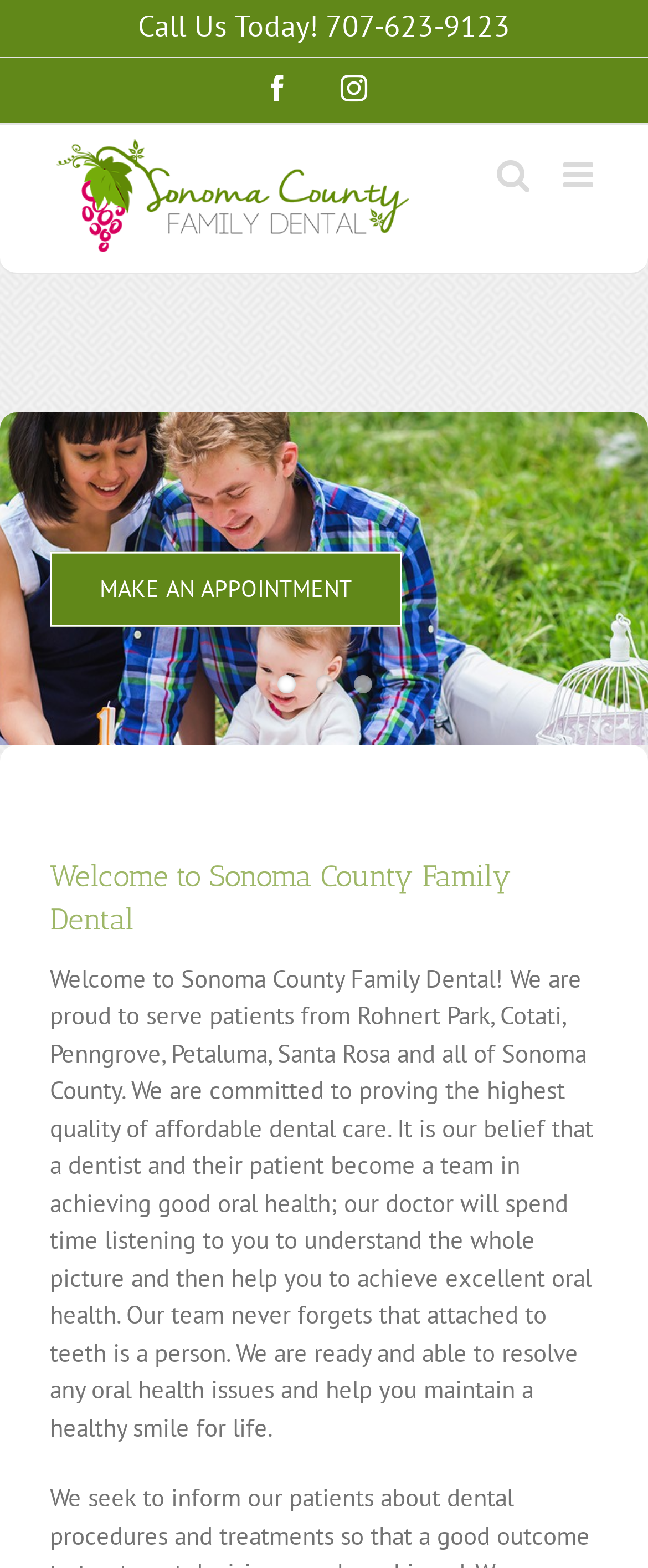Determine the coordinates of the bounding box for the clickable area needed to execute this instruction: "Toggle mobile menu".

[0.869, 0.101, 0.923, 0.123]